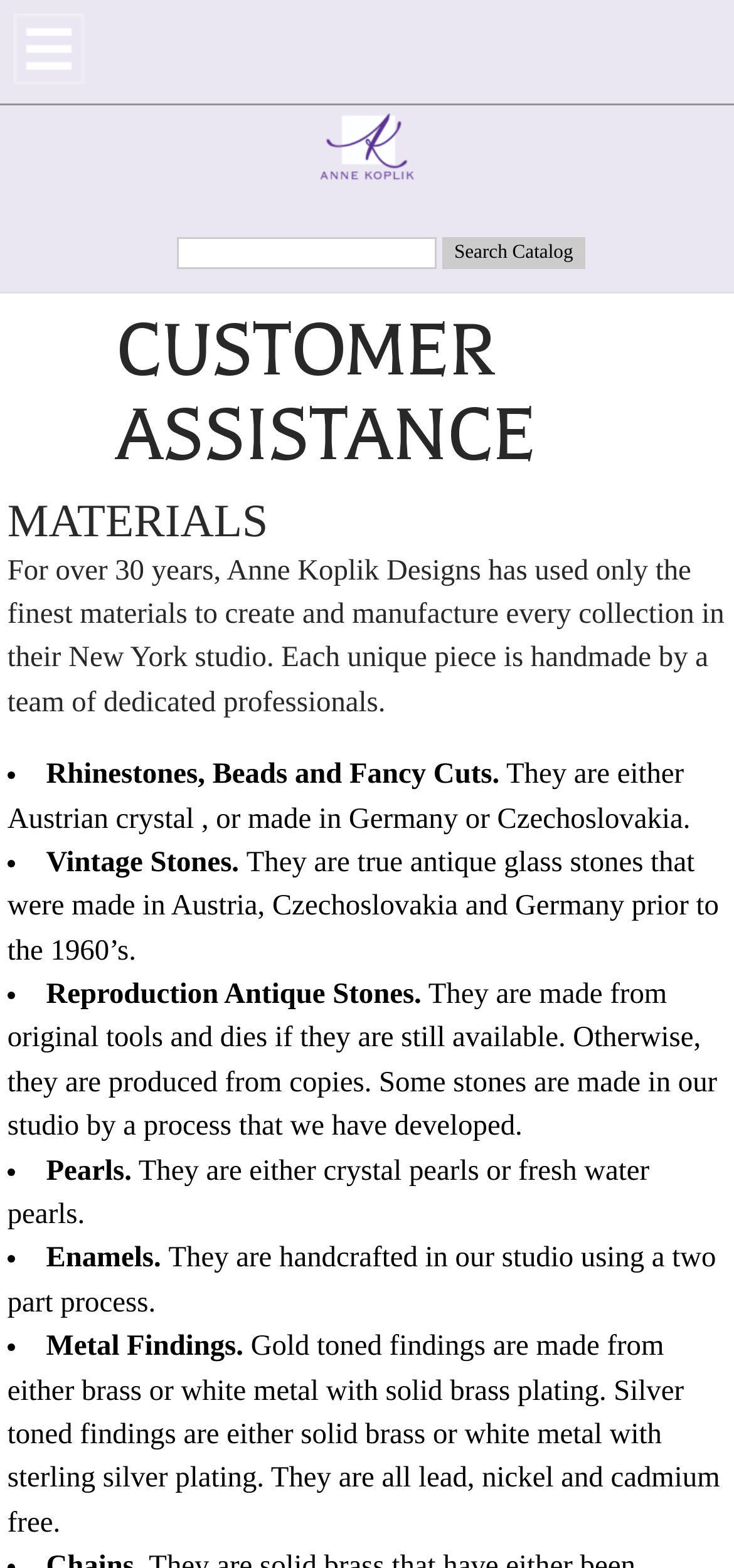What is the process of making enamels?
Based on the screenshot, give a detailed explanation to answer the question.

The process of making enamels can be obtained from the description of the enamels, which states that they are 'handcrafted in our studio using a two part process'.